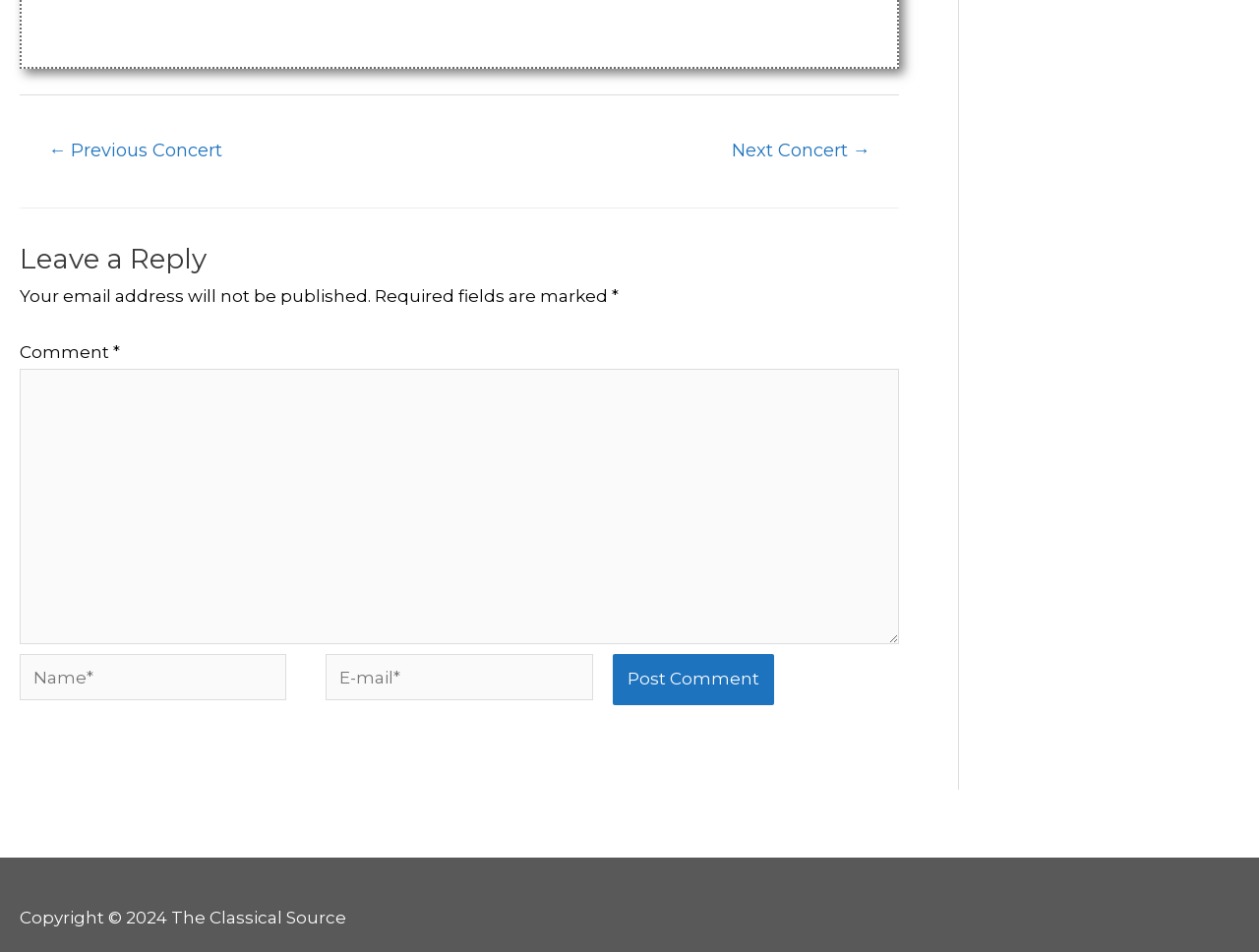What is the copyright year mentioned at the bottom of the page?
Give a one-word or short-phrase answer derived from the screenshot.

2024